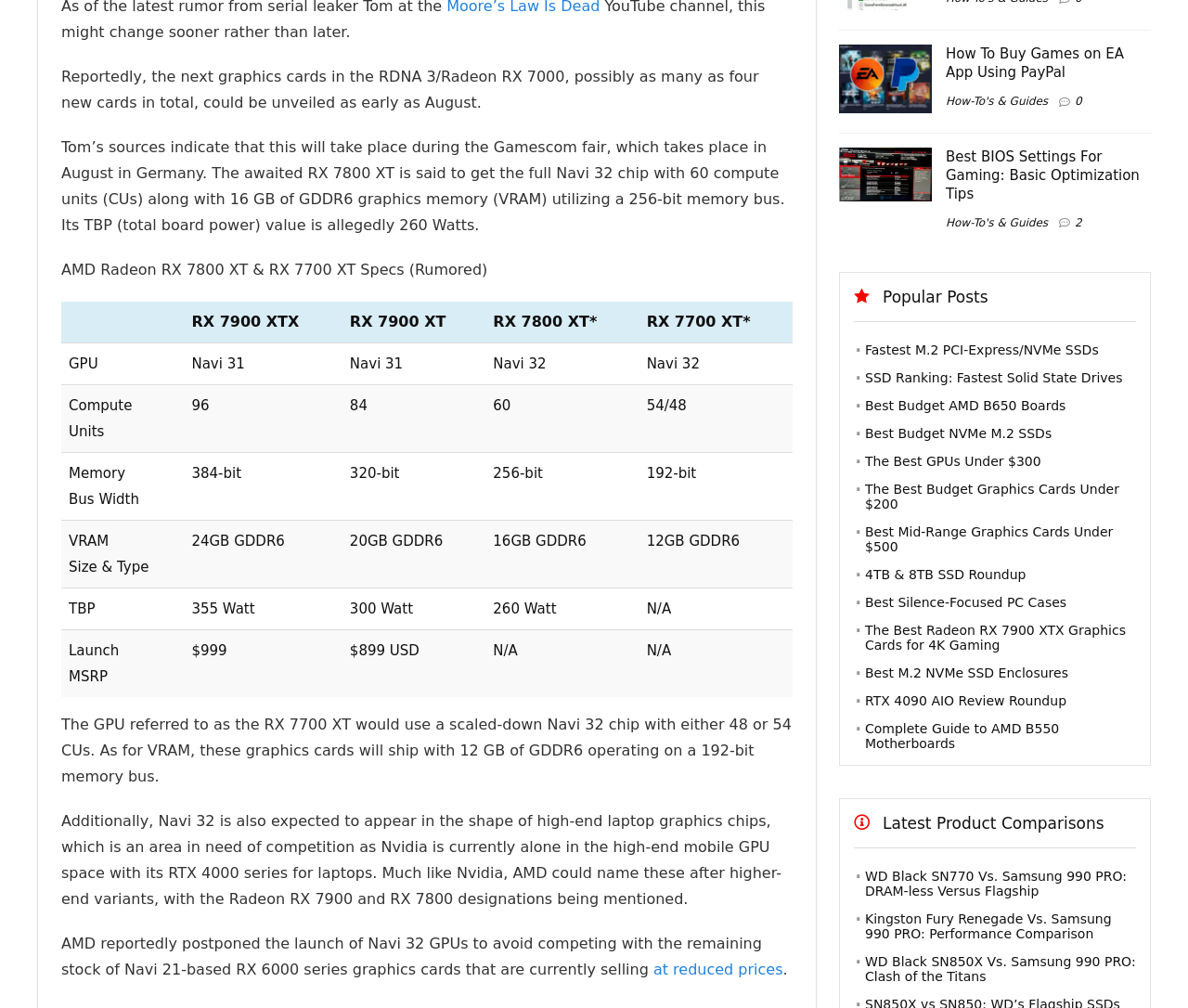Determine the bounding box coordinates in the format (top-left x, top-left y, bottom-right x, bottom-right y). Ensure all values are floating point numbers between 0 and 1. Identify the bounding box of the UI element described by: Fastest M.2 PCI-Express/NVMe SSDs

[0.728, 0.34, 0.925, 0.355]